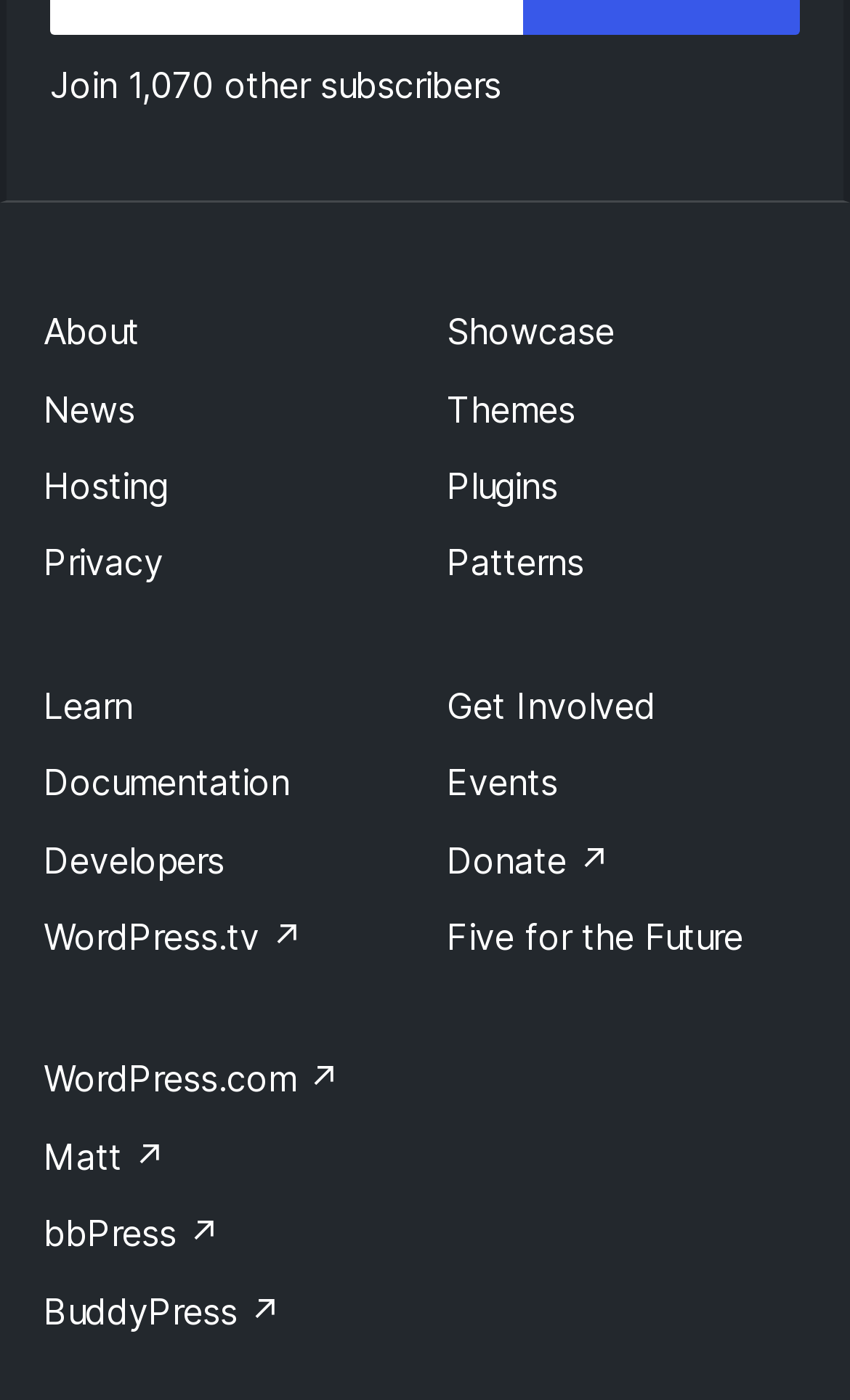Using the provided description: "Five for the Future", find the bounding box coordinates of the corresponding UI element. The output should be four float numbers between 0 and 1, in the format [left, top, right, bottom].

[0.526, 0.654, 0.874, 0.685]